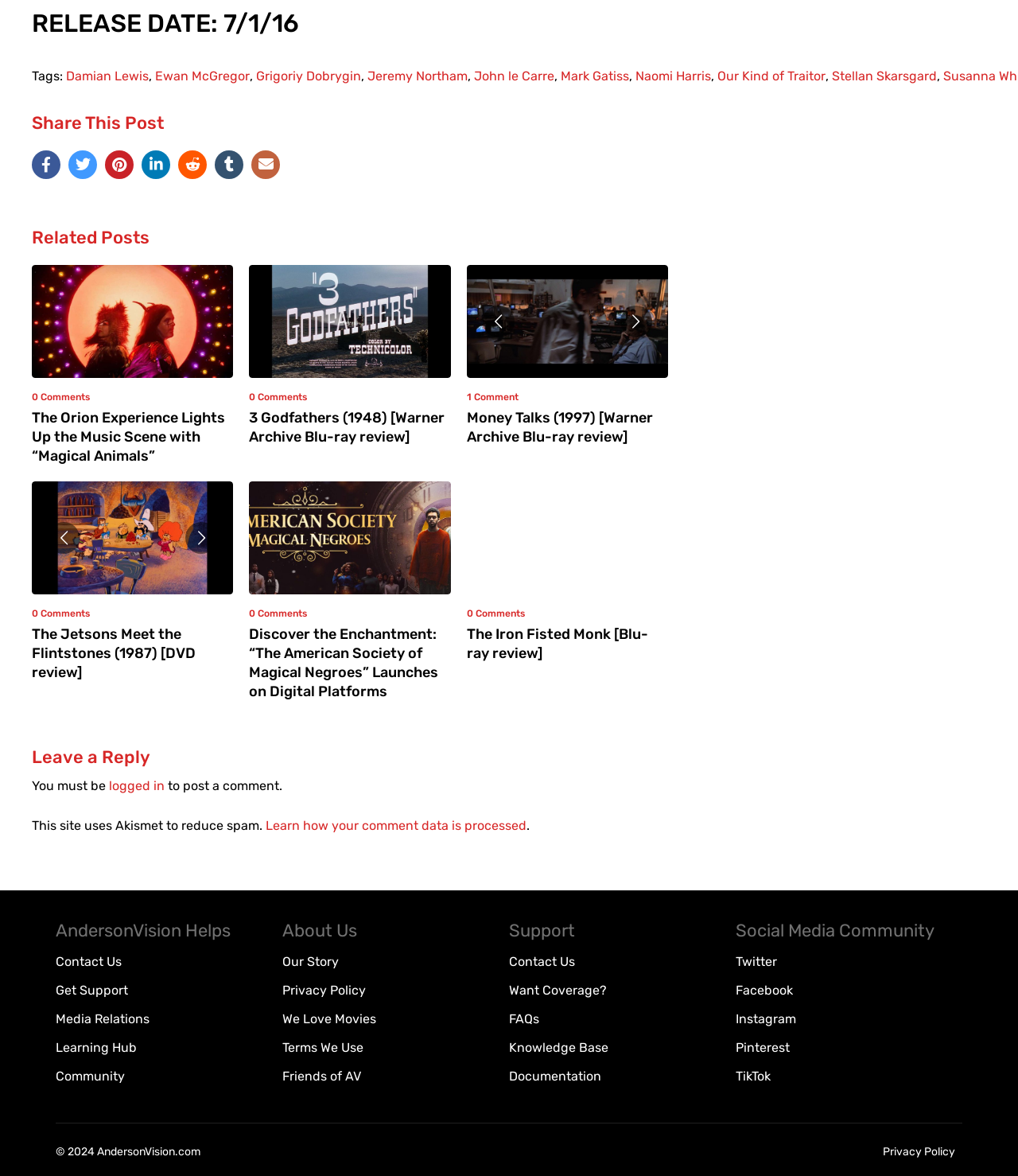How many comments does the post 'The Orion Experience Lights Up the Music Scene with “Magical Animals”' have?
Give a single word or phrase answer based on the content of the image.

0